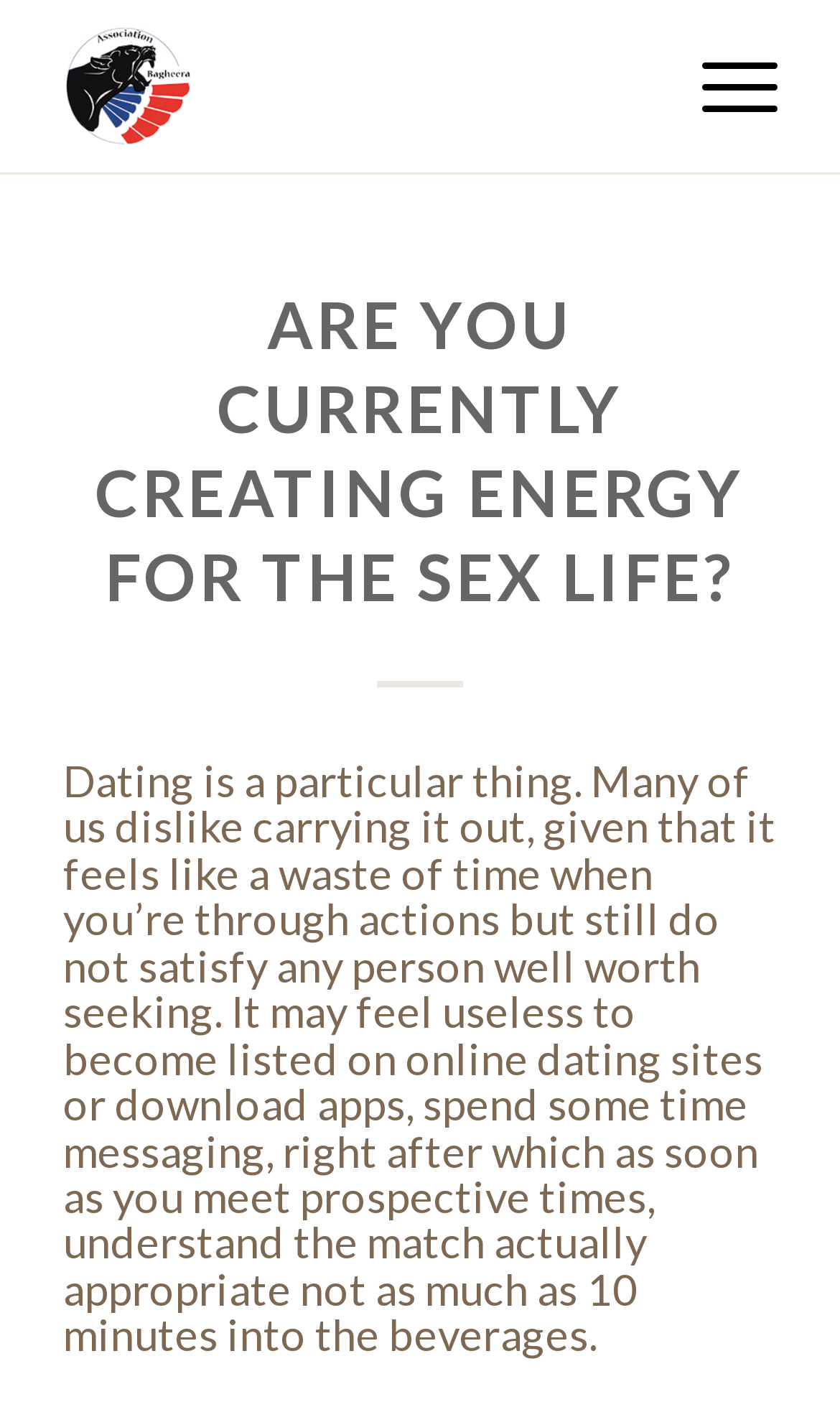Detail the features and information presented on the webpage.

The webpage appears to be an article or blog post from Association Bagheera, with a focus on relationships and dating. At the top left of the page, there is a logo image with the text "Association Bagheera" next to it, which is also a clickable link. To the right of the logo, there is a "Menu" link.

Below the top section, there is a large heading that reads "ARE YOU CURRENTLY CREATING ENERGY FOR THE SEX LIFE?" in a prominent font. Underneath the heading, there is a block of text that discusses the challenges of dating, including the feeling of wasting time and the disappointment of meeting someone who isn't a good match. The text is quite lengthy and takes up most of the page.